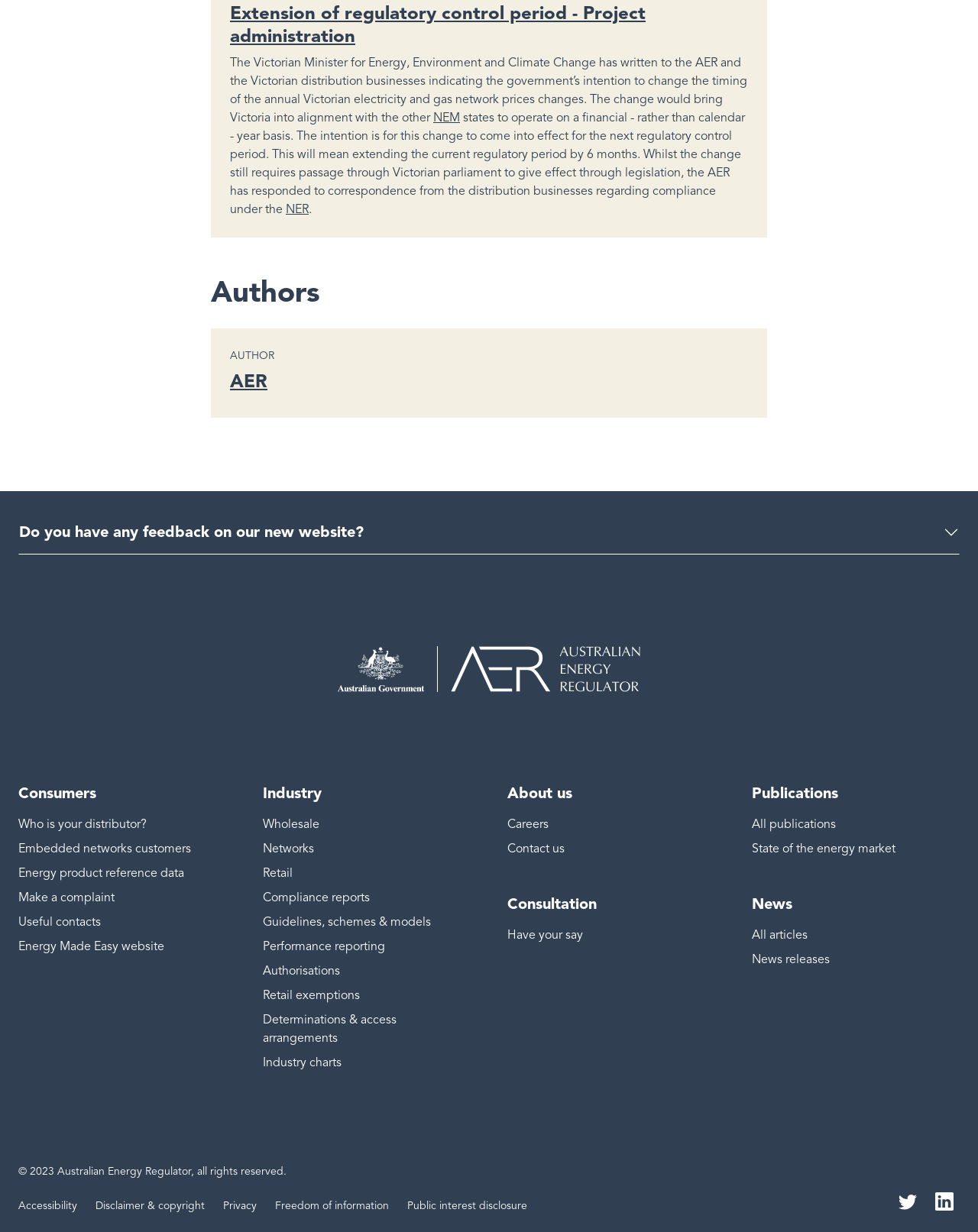What is the copyright information on the webpage?
Identify the answer in the screenshot and reply with a single word or phrase.

2023 Australian Energy Regulator